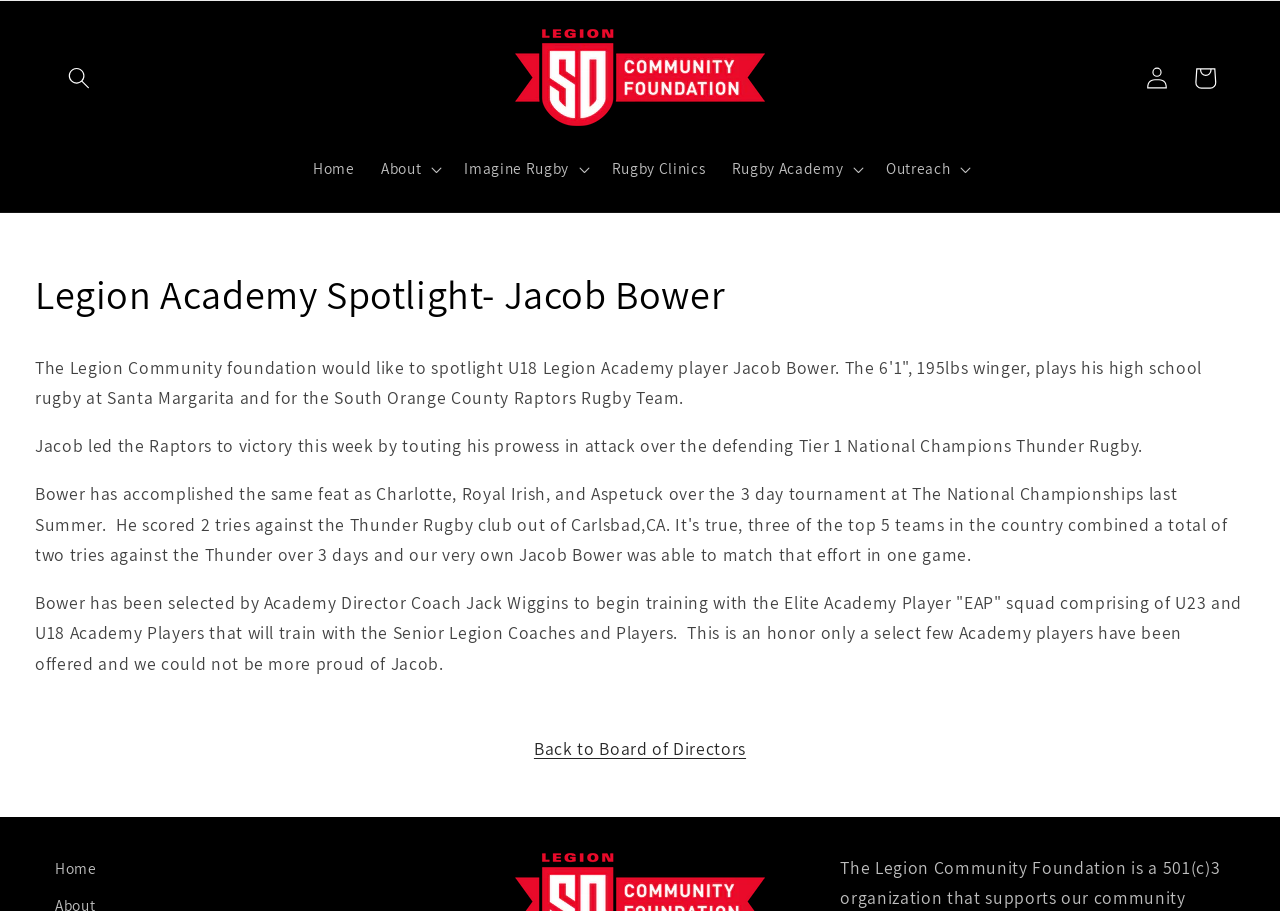Respond with a single word or phrase to the following question:
What is the name of the foundation that spotlighted Jacob Bower?

Legion Community Foundation